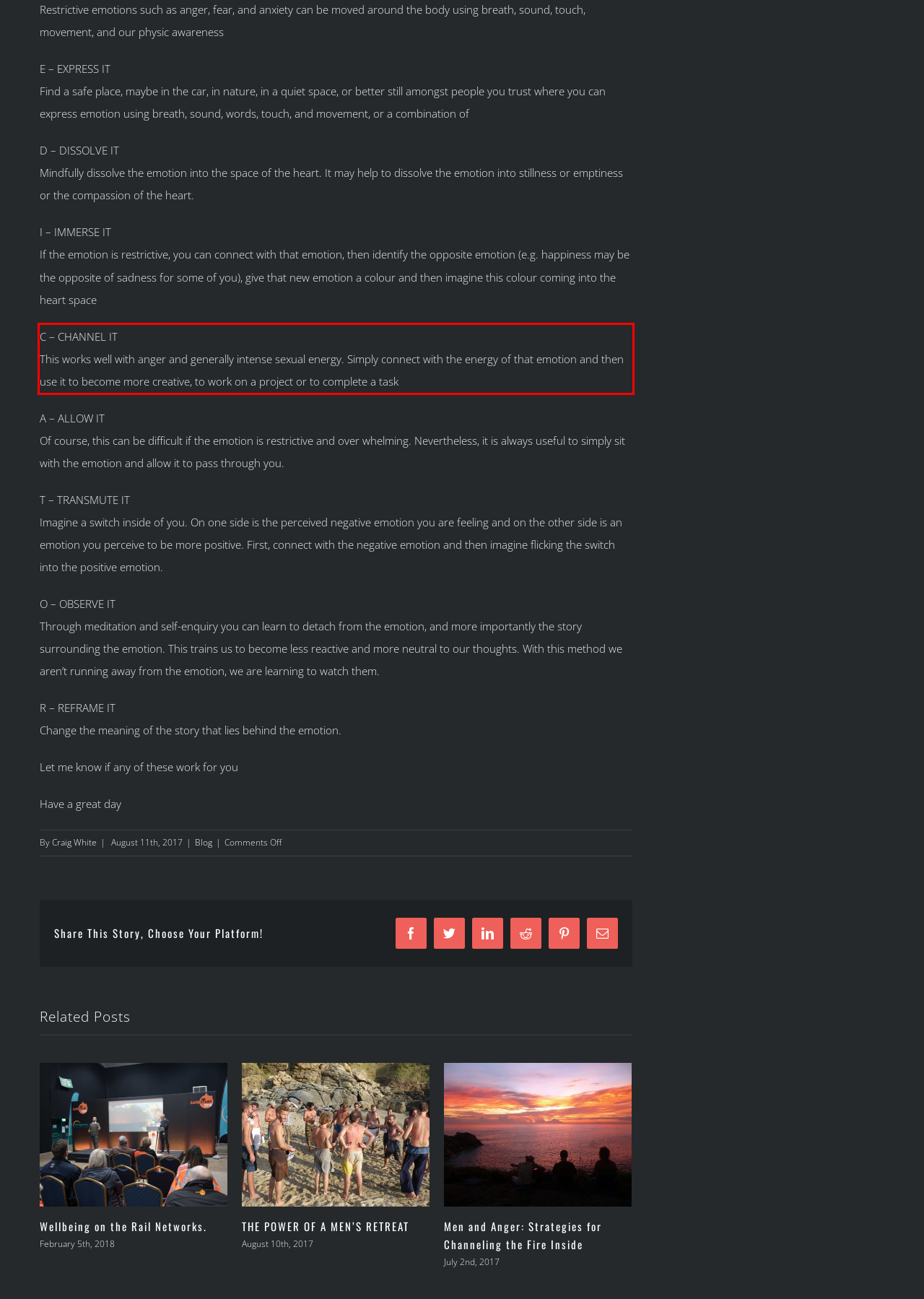Review the webpage screenshot provided, and perform OCR to extract the text from the red bounding box.

C – CHANNEL IT This works well with anger and generally intense sexual energy. Simply connect with the energy of that emotion and then use it to become more creative, to work on a project or to complete a task